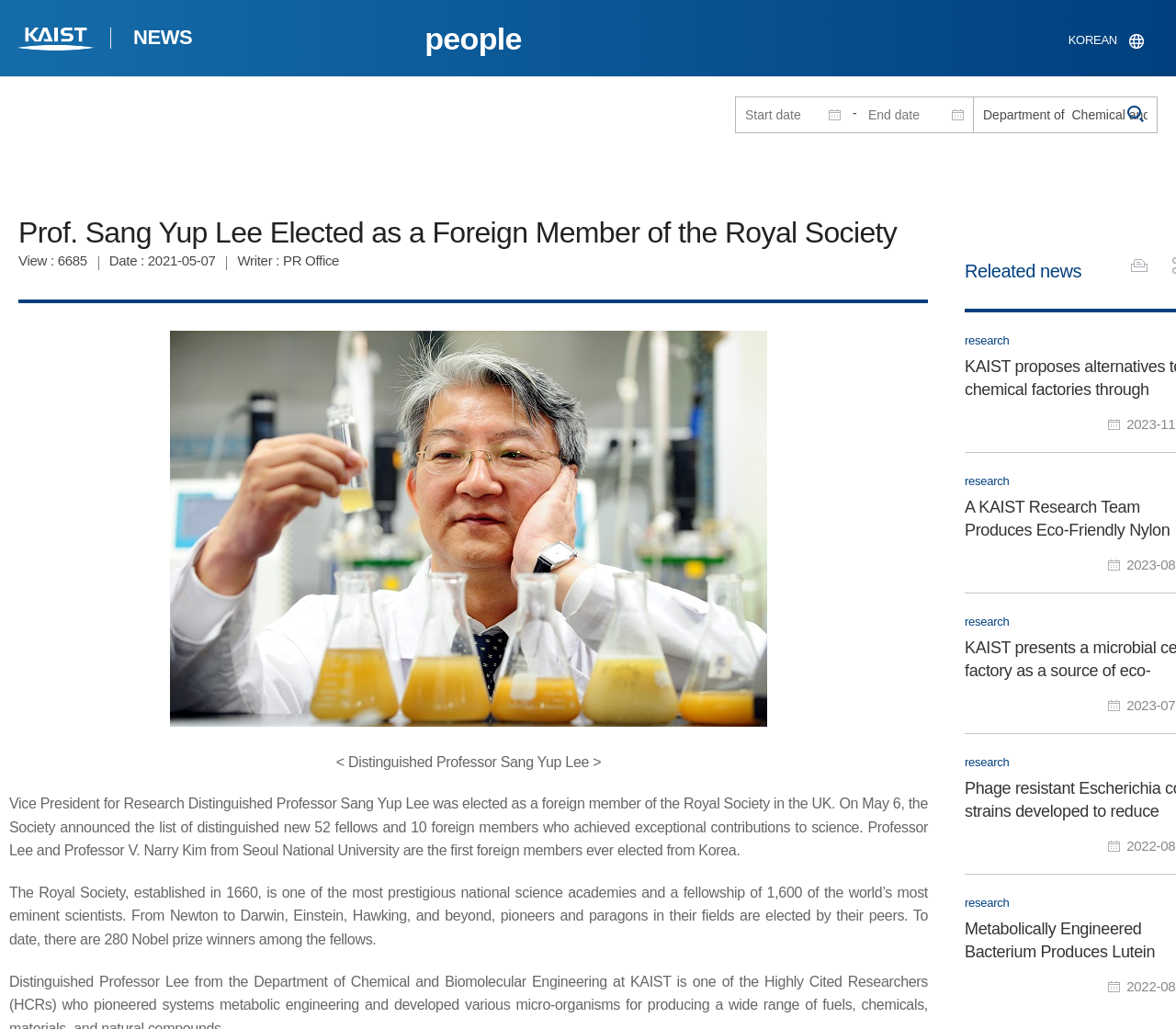Please identify the bounding box coordinates of the area that needs to be clicked to fulfill the following instruction: "View products."

None